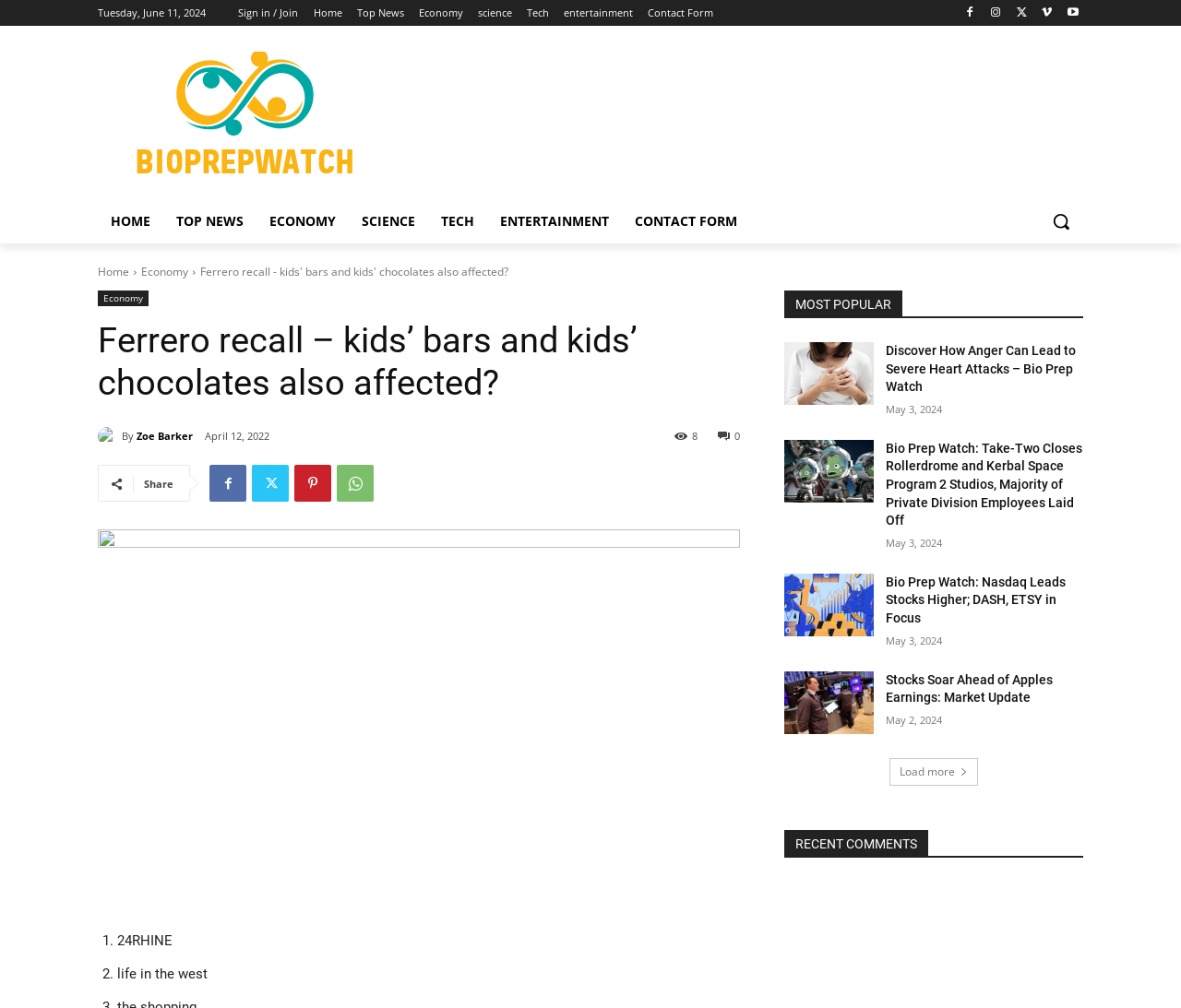Could you highlight the region that needs to be clicked to execute the instruction: "Check the 'MOST POPULAR' section"?

[0.664, 0.288, 0.917, 0.316]